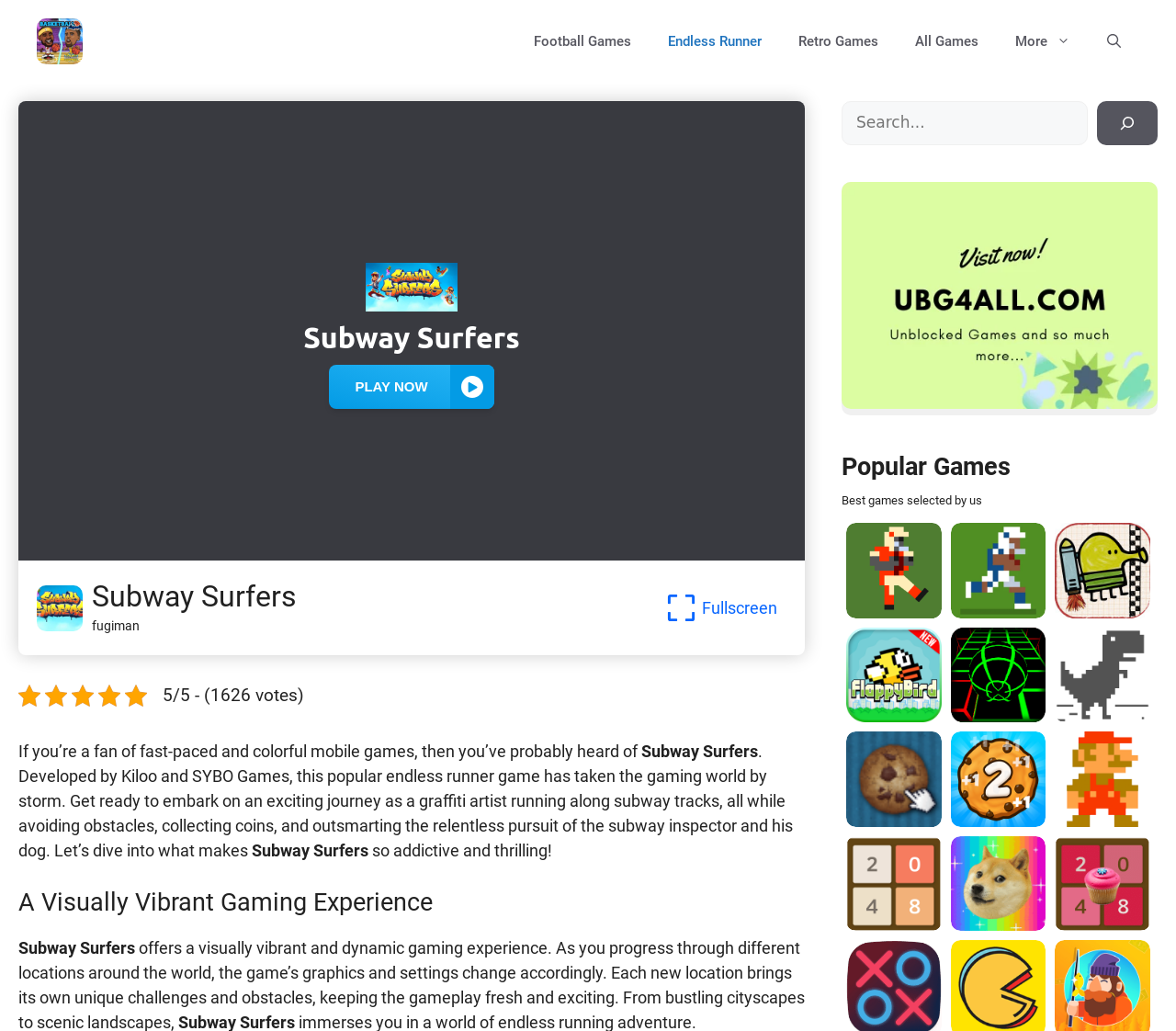Highlight the bounding box coordinates of the region I should click on to meet the following instruction: "Open Fullscreen".

[0.566, 0.574, 0.661, 0.605]